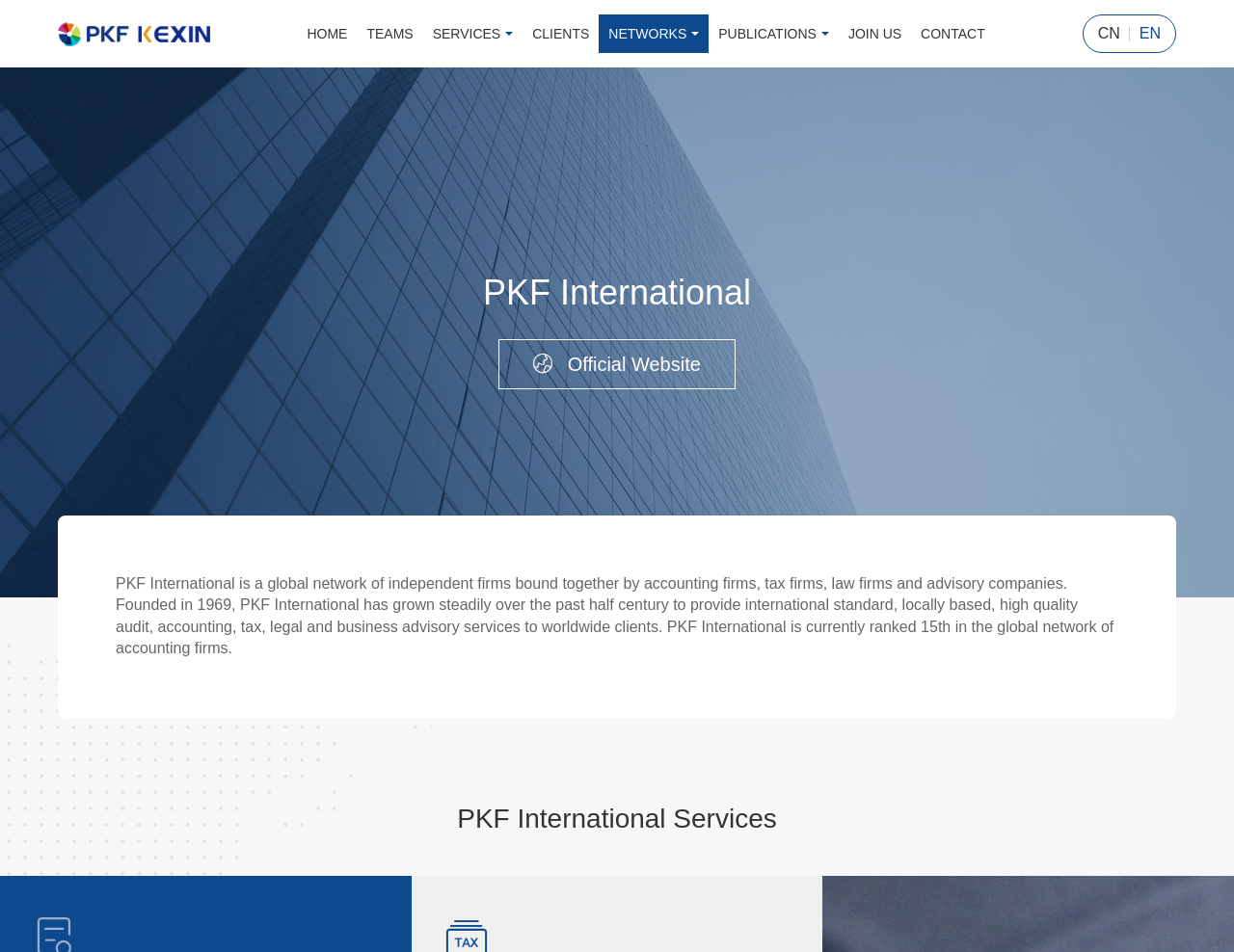Find the bounding box coordinates for the UI element that matches this description: " Official Website".

[0.404, 0.356, 0.596, 0.409]